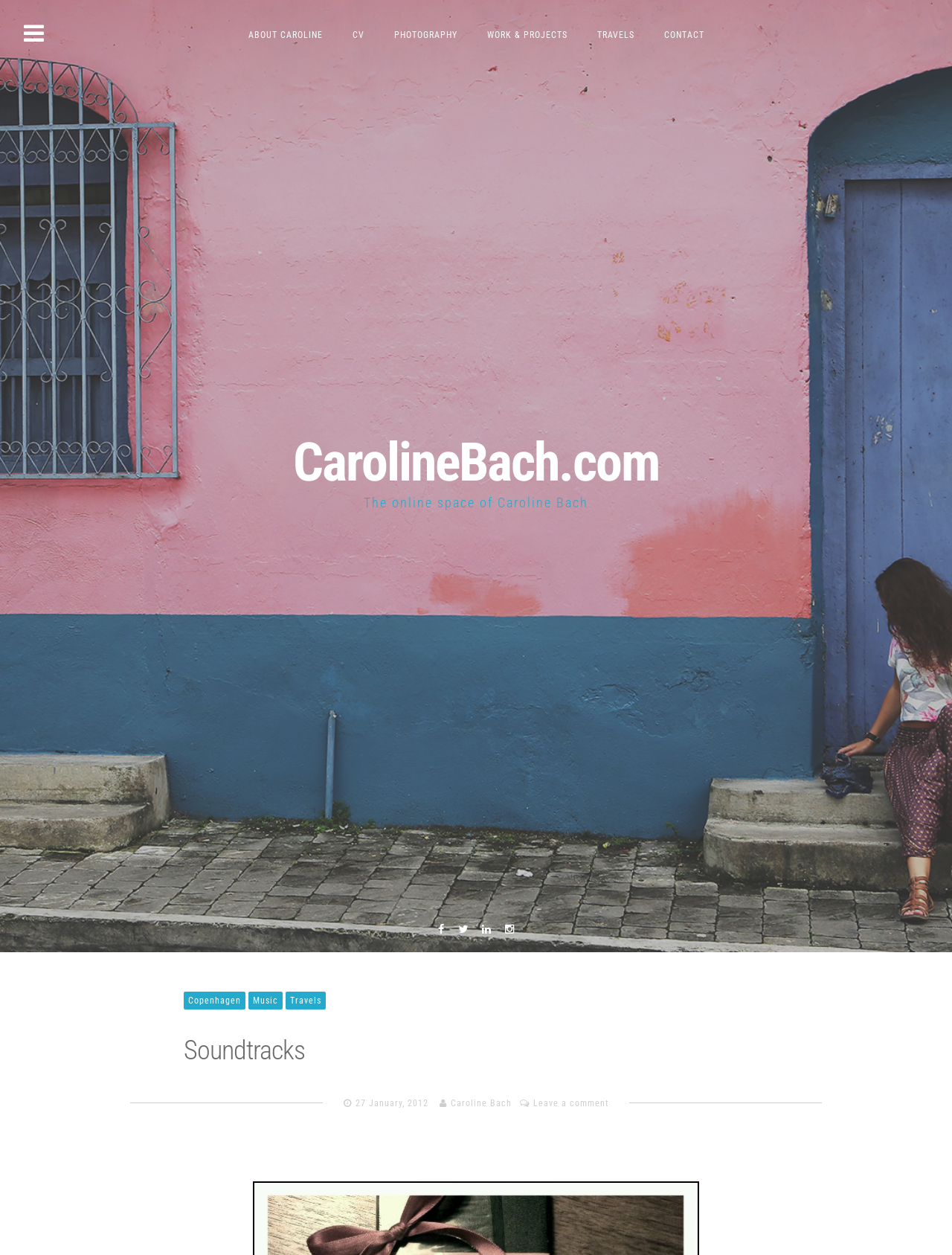What are the main categories on the webpage?
Refer to the image and respond with a one-word or short-phrase answer.

About, CV, Photography, Work & Projects, Travels, Contact